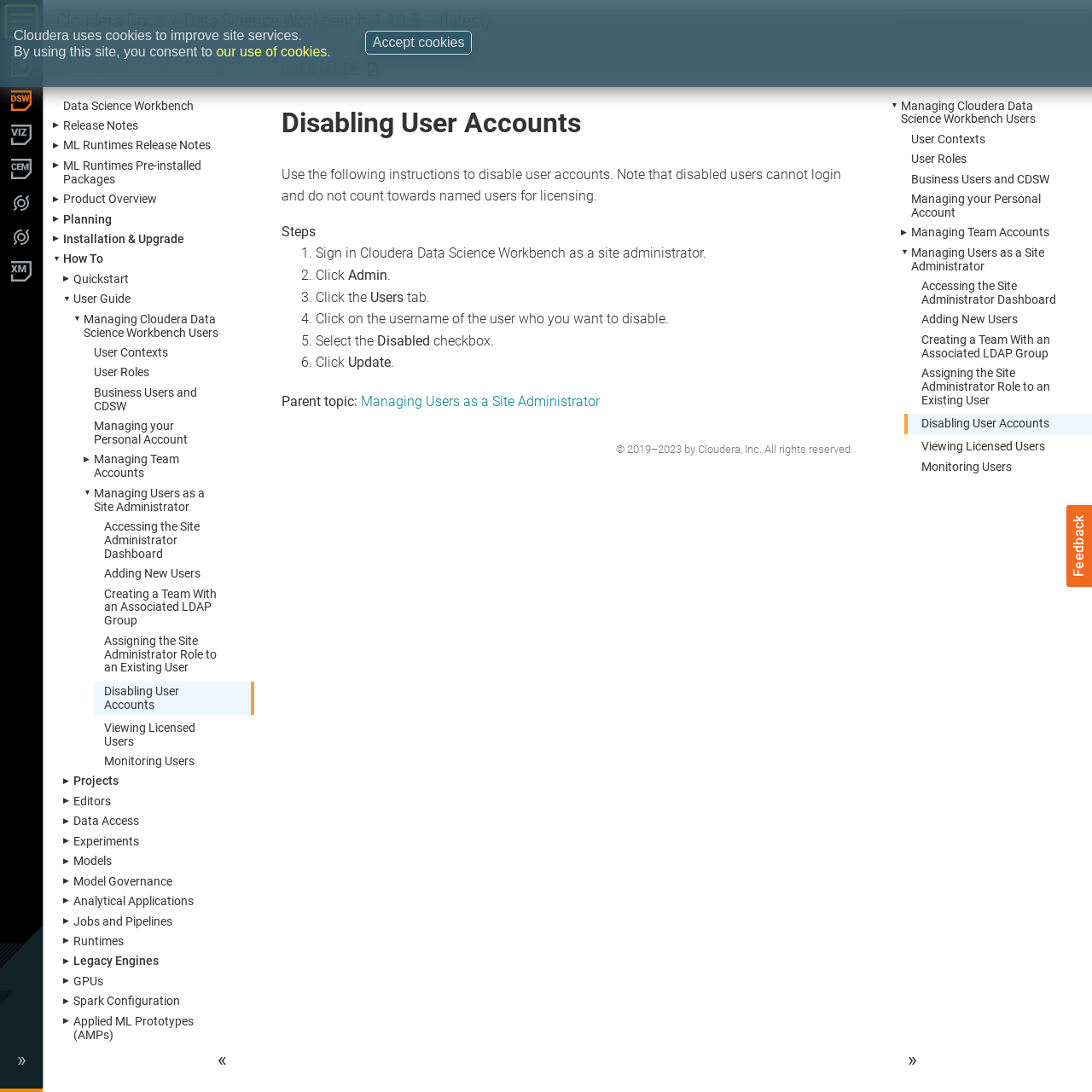Please provide a one-word or short phrase answer to the question:
What is the purpose of the search box?

To search the documentation